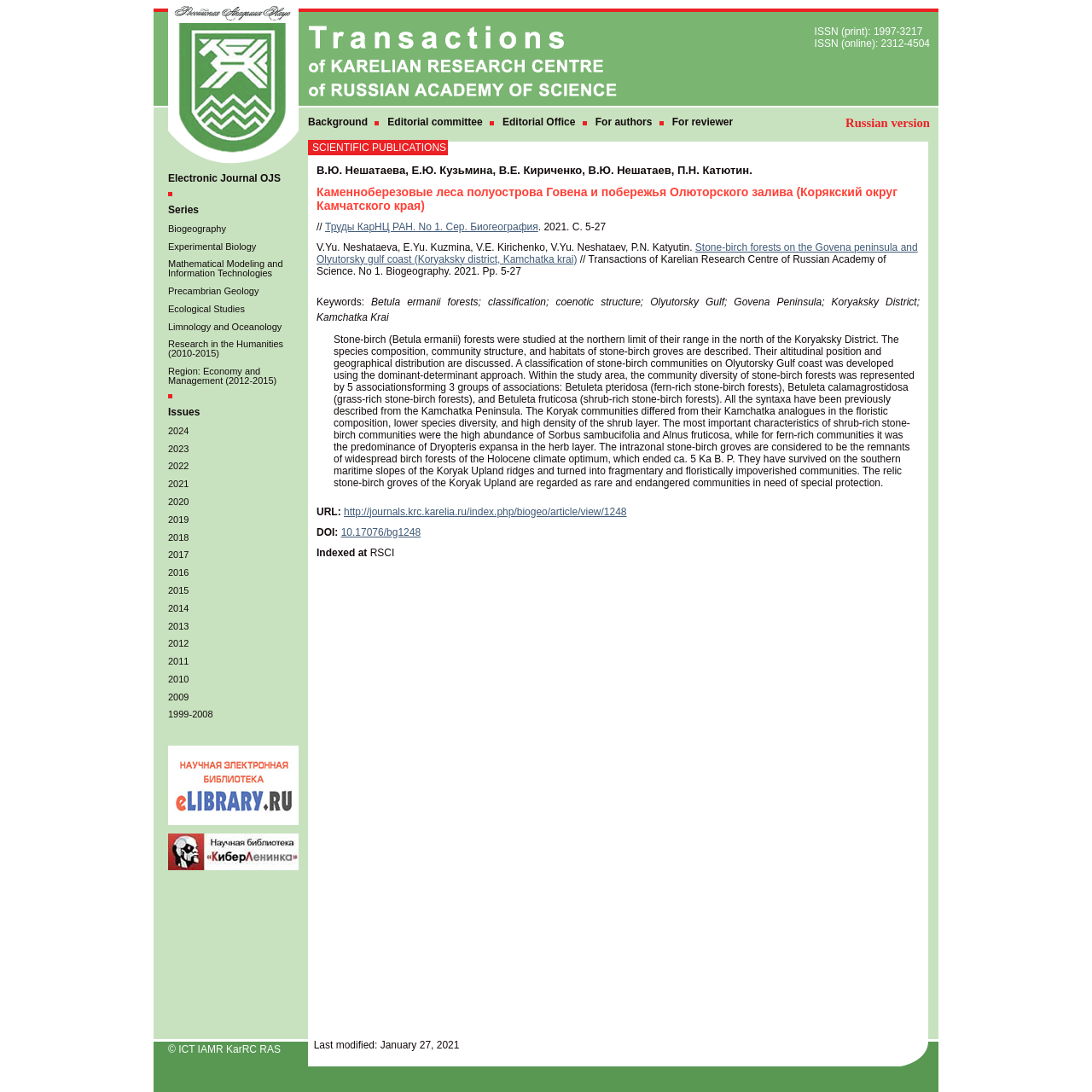Locate and provide the bounding box coordinates for the HTML element that matches this description: "10.17076/bg1248".

[0.312, 0.482, 0.385, 0.493]